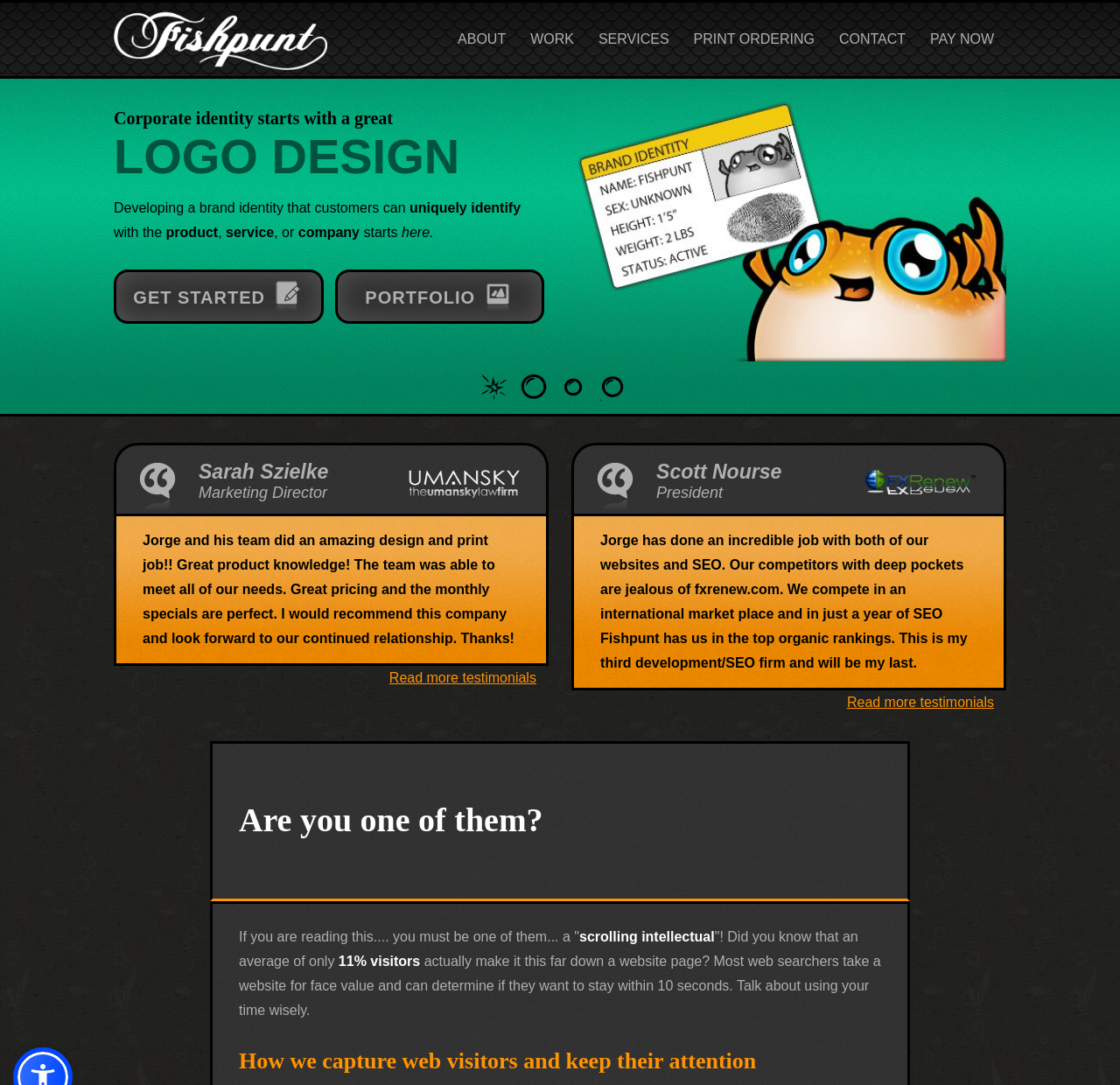Based on the element description: "name="p"", identify the UI element and provide its bounding box coordinates. Use four float numbers between 0 and 1, [left, top, right, bottom].

None